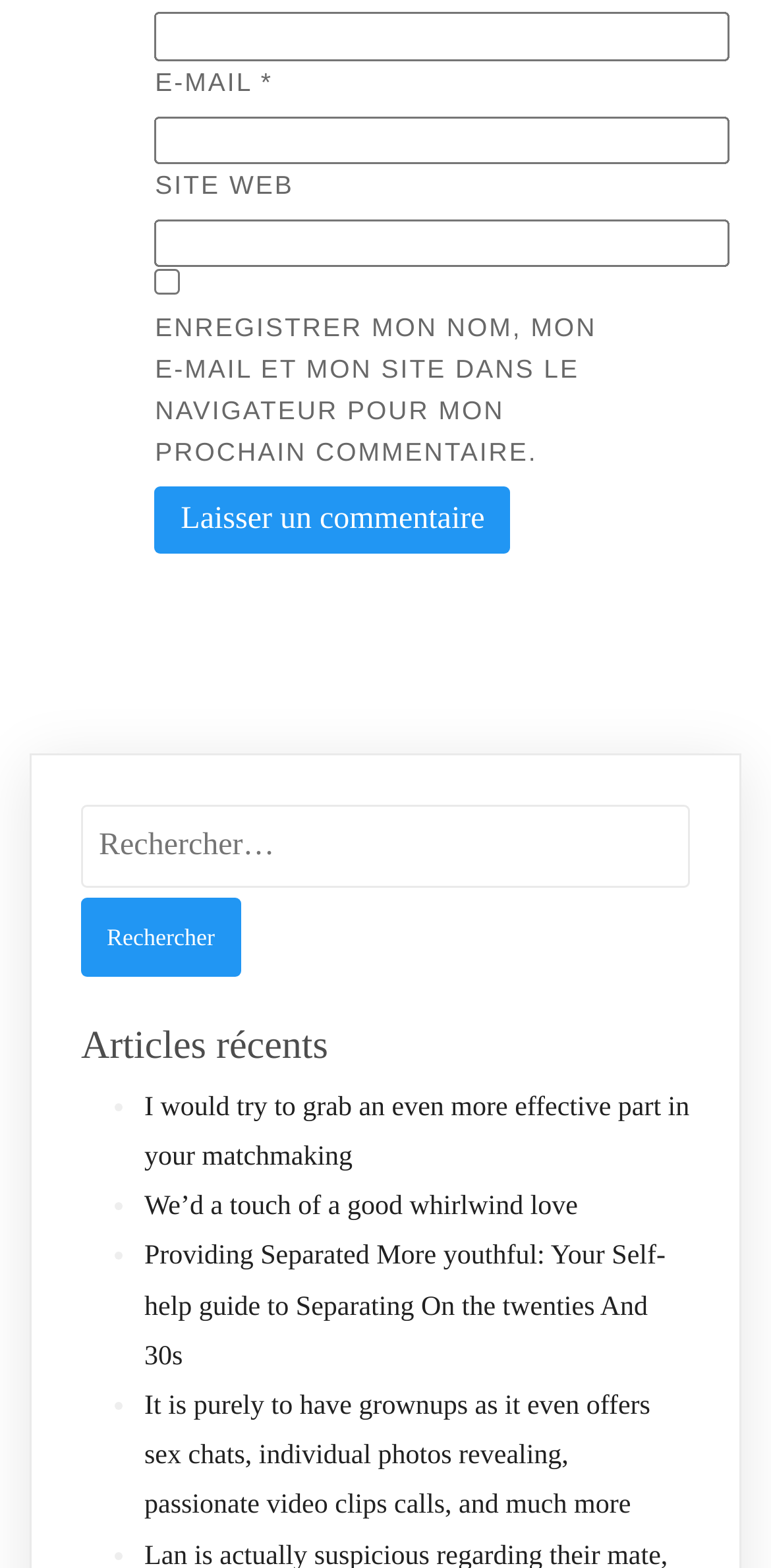Give a one-word or short phrase answer to the question: 
What is the purpose of the checkbox?

Save comment info